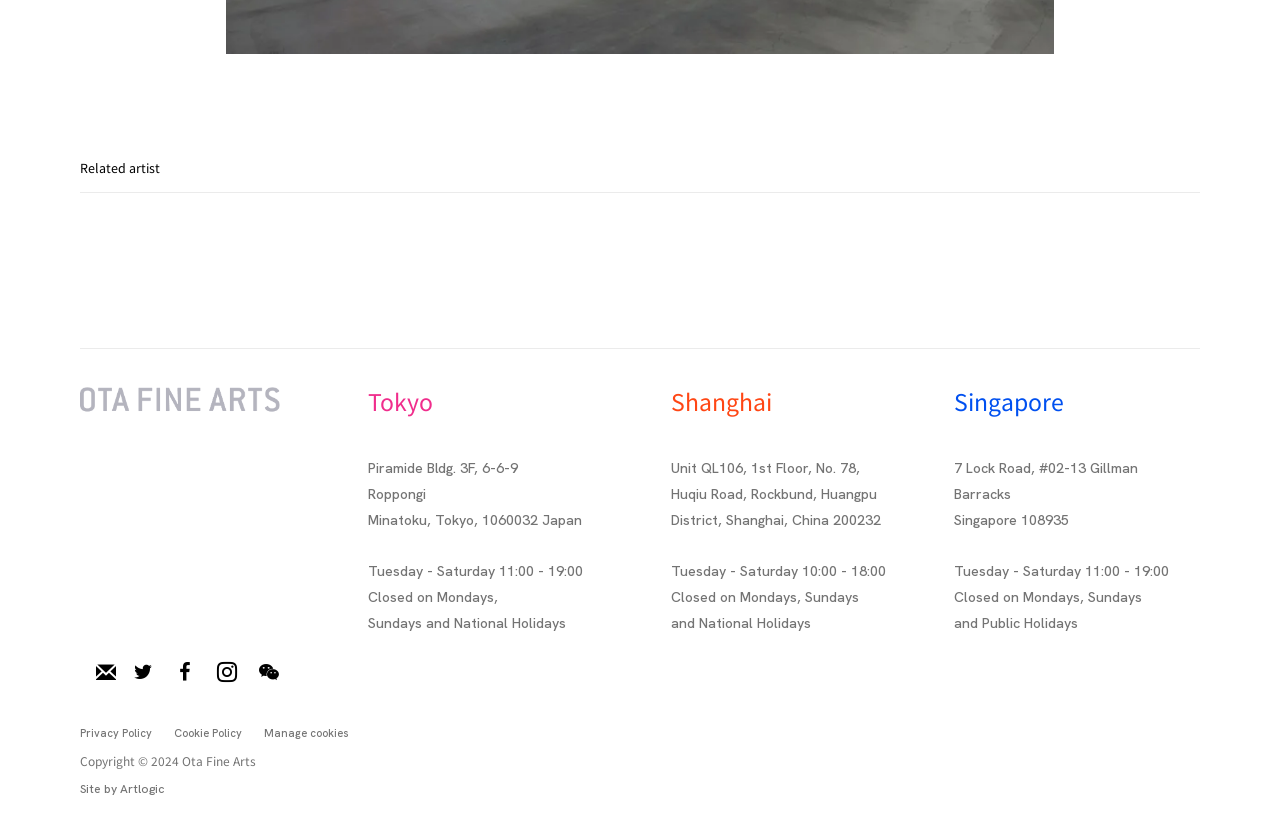Identify the bounding box coordinates of the part that should be clicked to carry out this instruction: "Visit the Privacy Policy page".

[0.062, 0.886, 0.119, 0.903]